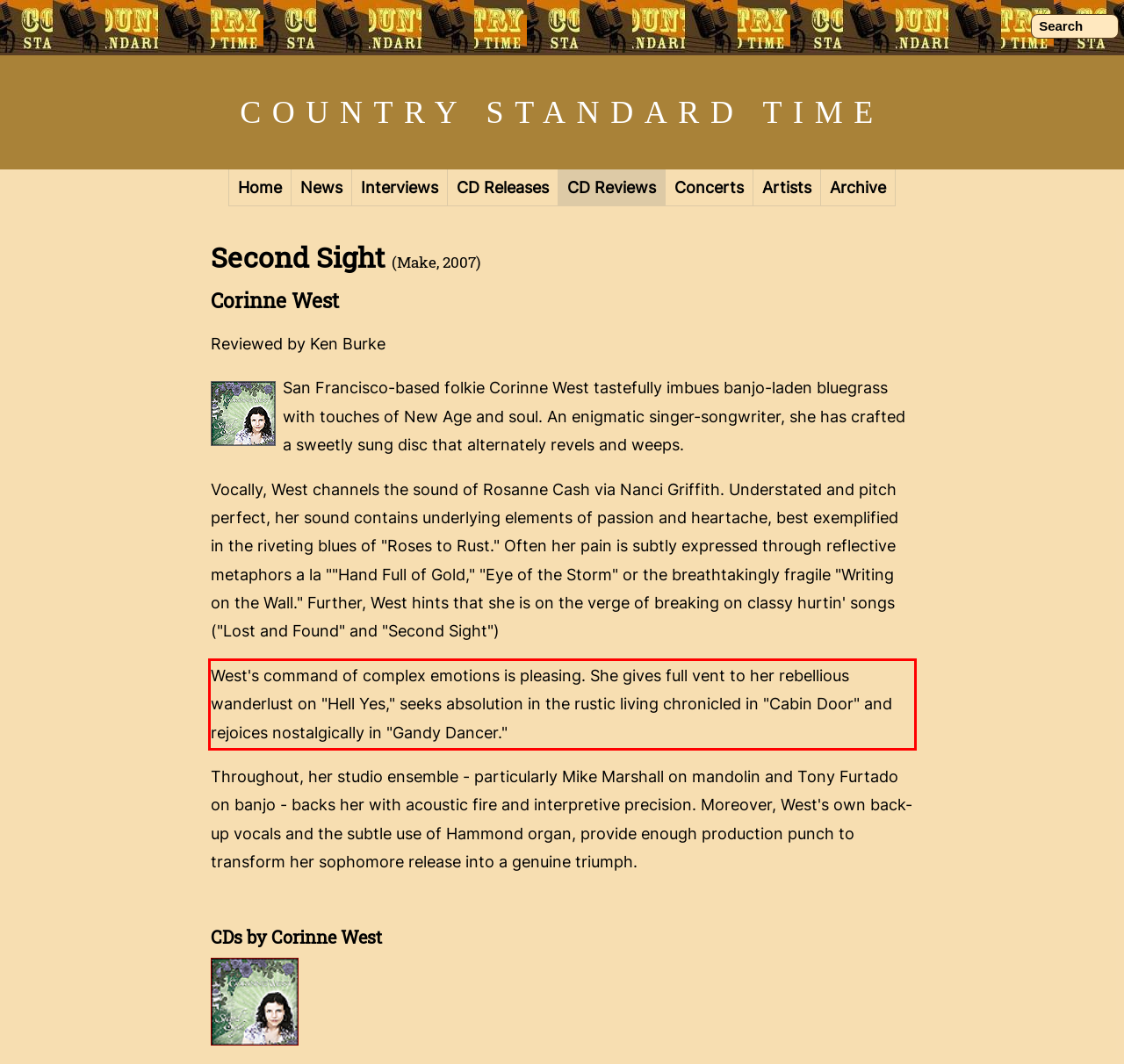Extract and provide the text found inside the red rectangle in the screenshot of the webpage.

West's command of complex emotions is pleasing. She gives full vent to her rebellious wanderlust on "Hell Yes," seeks absolution in the rustic living chronicled in "Cabin Door" and rejoices nostalgically in "Gandy Dancer."